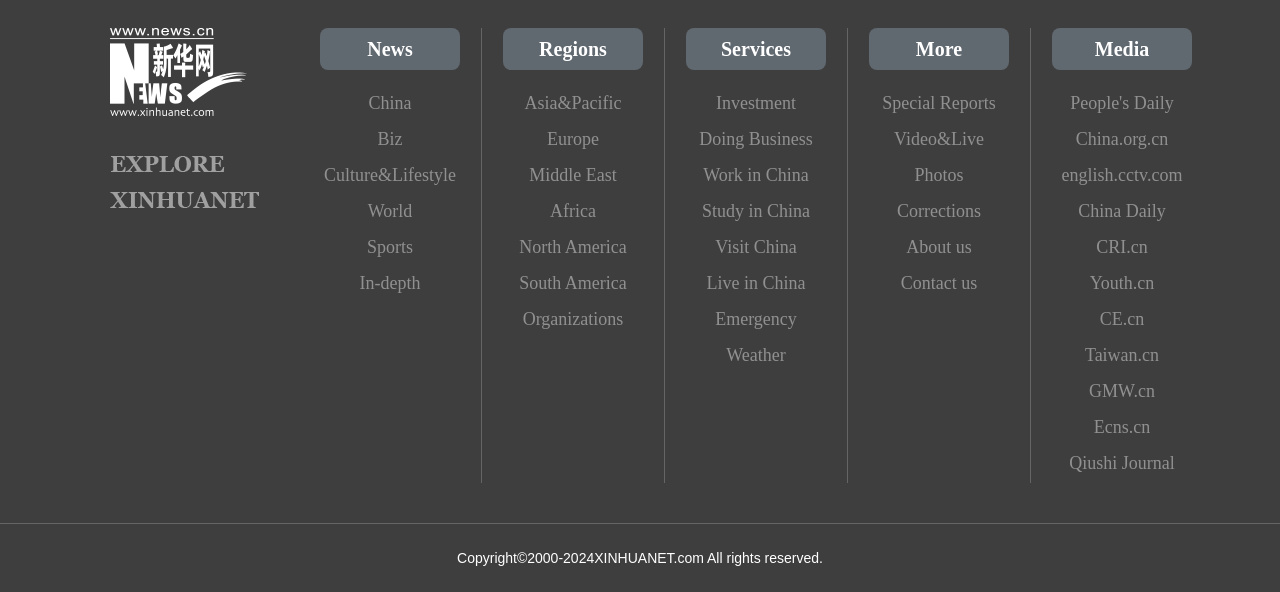Use a single word or phrase to answer the question: What services are provided by the website?

Investment, Doing Business, etc.